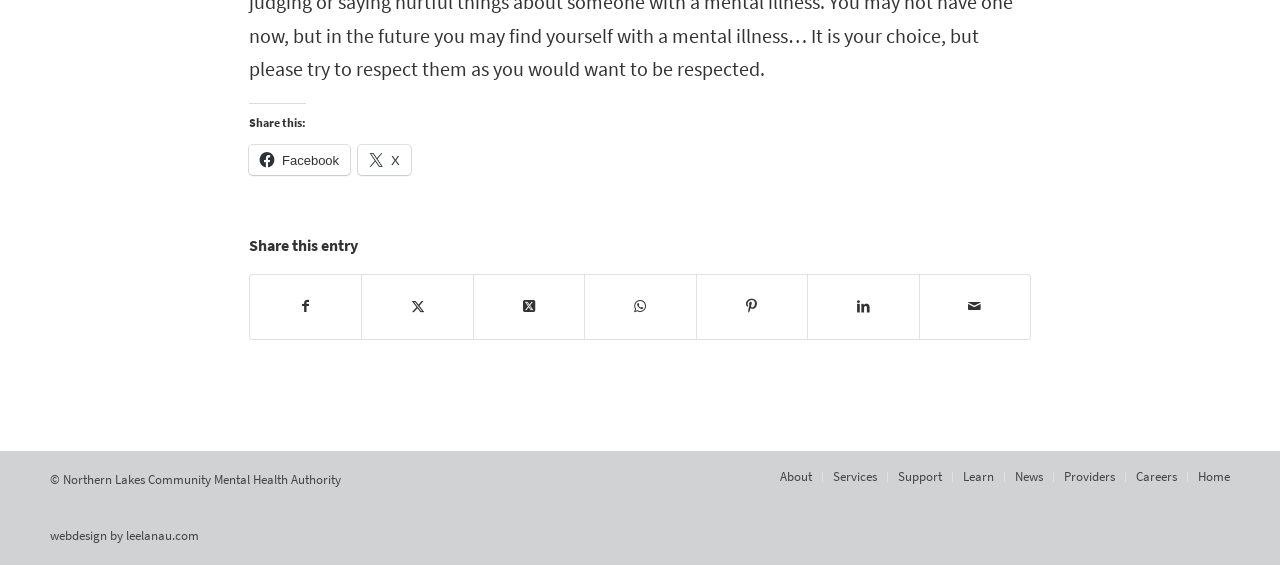Identify the bounding box coordinates for the element you need to click to achieve the following task: "Go to Home page". Provide the bounding box coordinates as four float numbers between 0 and 1, in the form [left, top, right, bottom].

[0.936, 0.828, 0.961, 0.858]